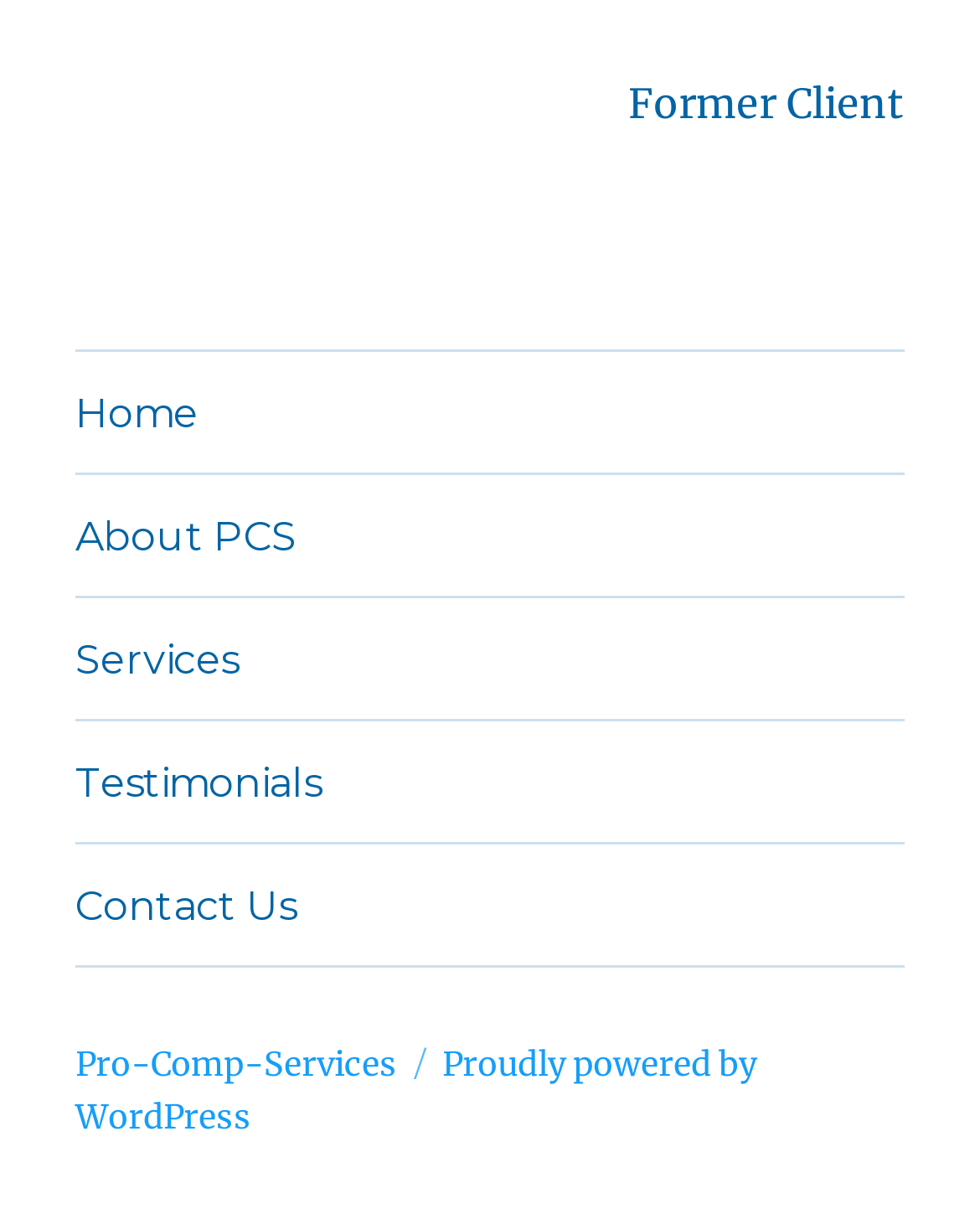Using the webpage screenshot and the element description Proudly powered by WordPress, determine the bounding box coordinates. Specify the coordinates in the format (top-left x, top-left y, bottom-right x, bottom-right y) with values ranging from 0 to 1.

[0.077, 0.86, 0.772, 0.938]